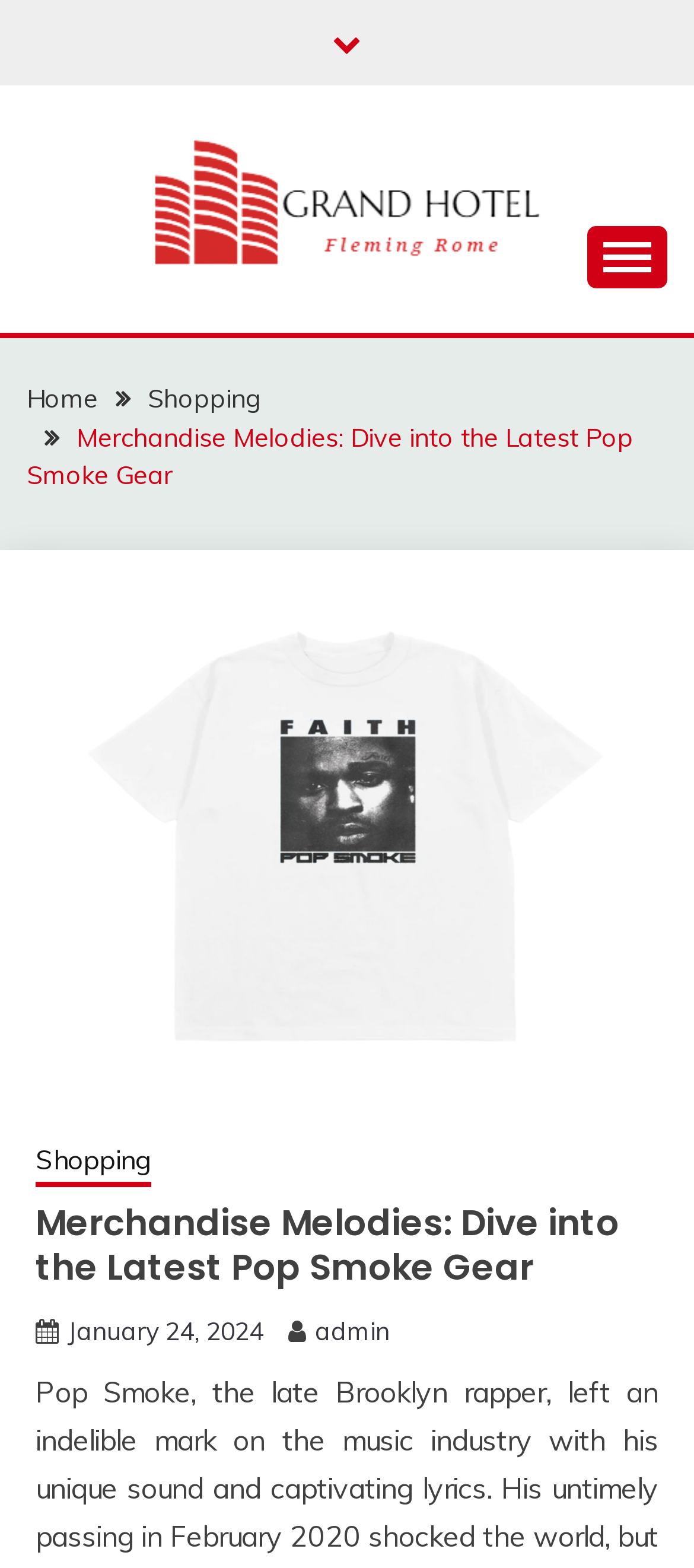Identify the bounding box coordinates for the element you need to click to achieve the following task: "Click on the admin link". The coordinates must be four float values ranging from 0 to 1, formatted as [left, top, right, bottom].

[0.454, 0.839, 0.562, 0.859]